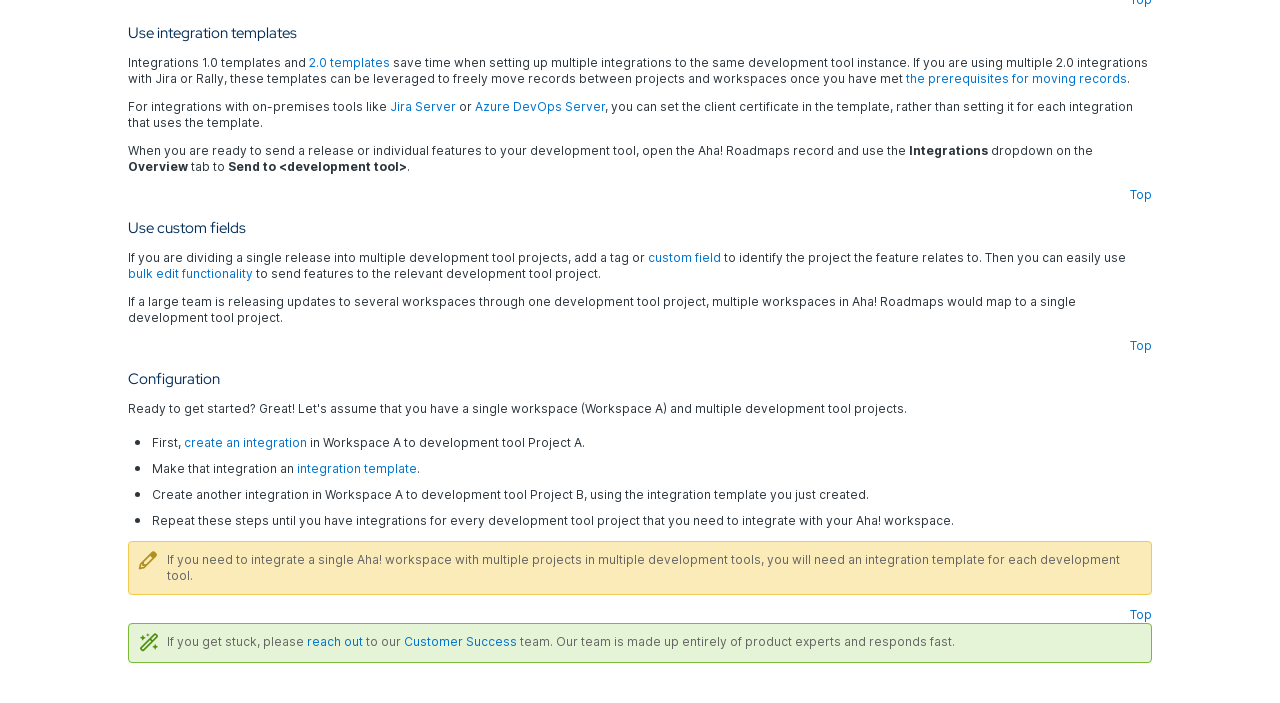Determine the bounding box coordinates in the format (top-left x, top-left y, bottom-right x, bottom-right y). Ensure all values are floating point numbers between 0 and 1. Identify the bounding box of the UI element described by: Make a maintenance request

None